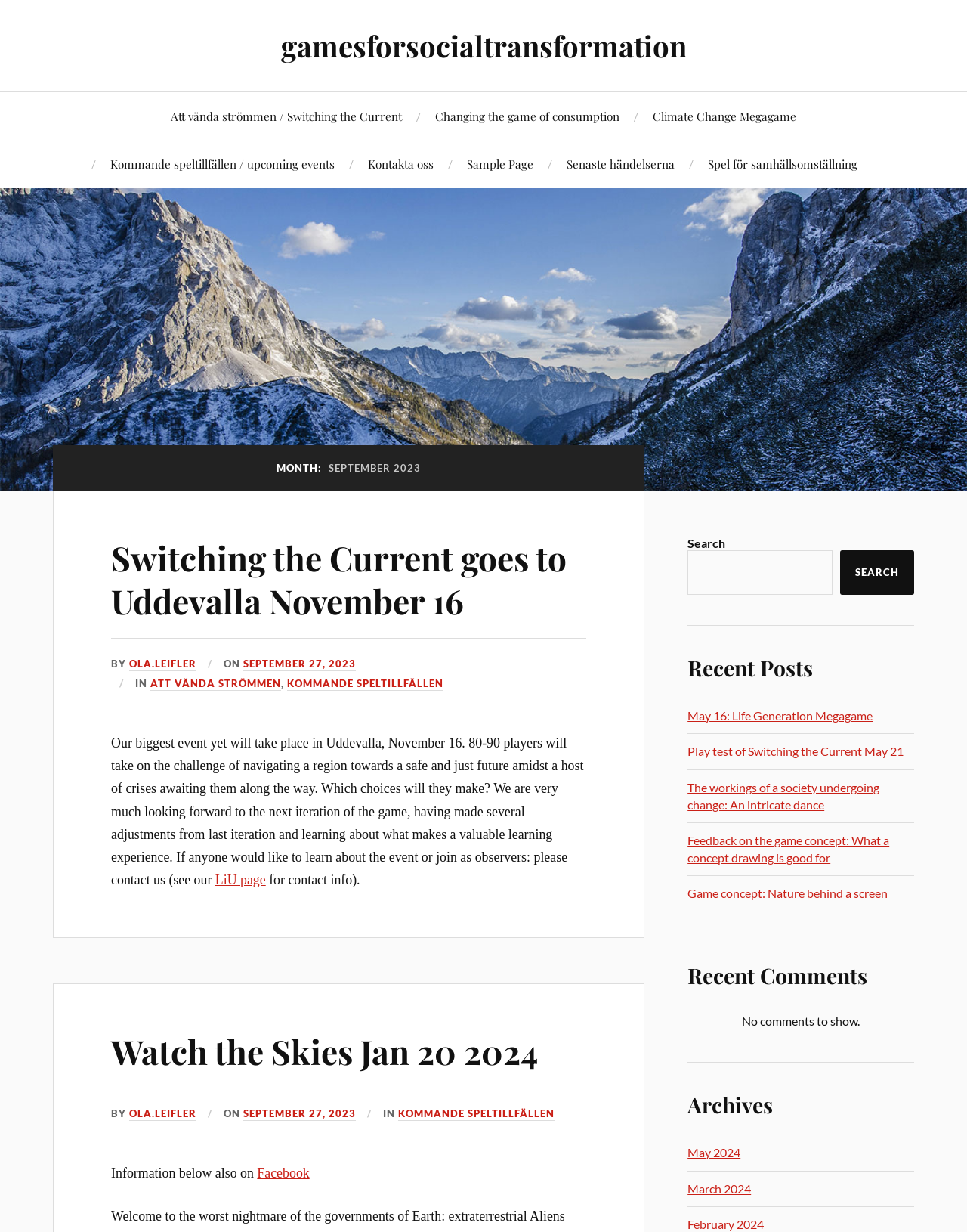Highlight the bounding box coordinates of the element you need to click to perform the following instruction: "Read the post about Watch the Skies Jan 20 2024."

[0.115, 0.835, 0.556, 0.871]